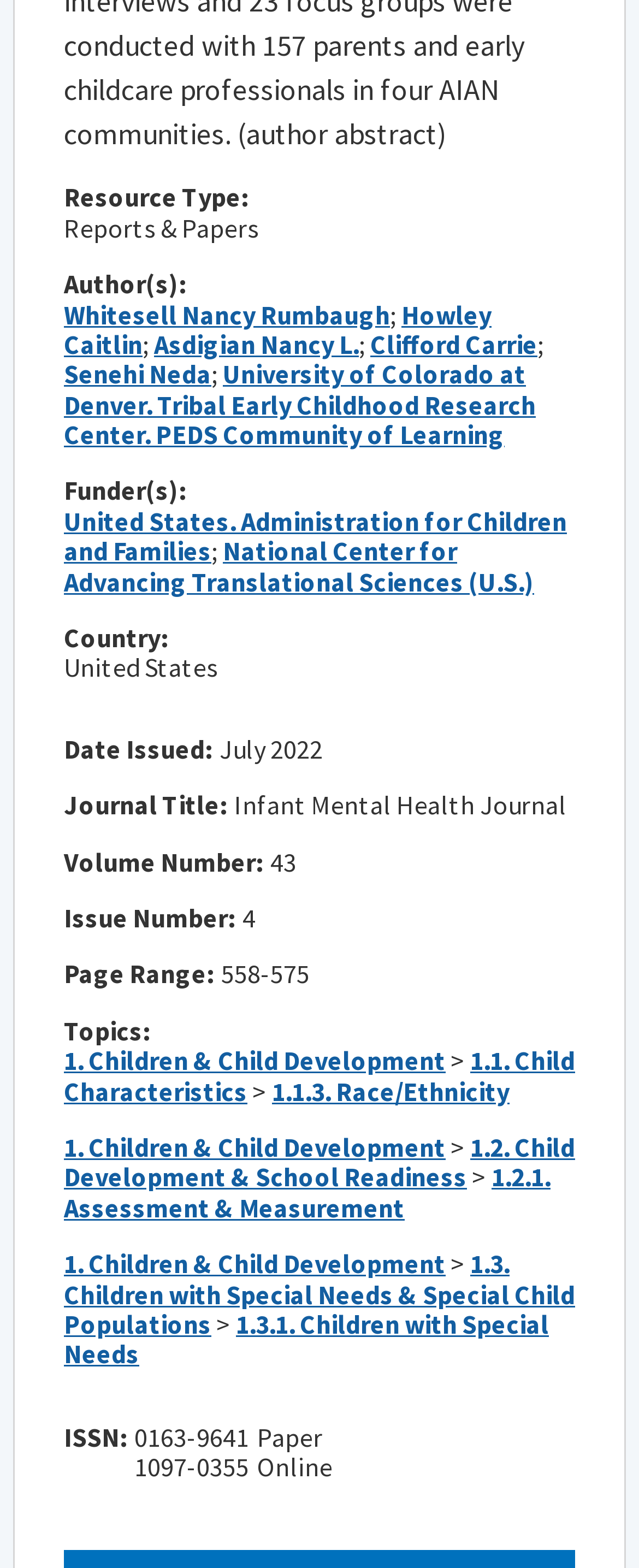What is the page range of this paper?
Please answer the question as detailed as possible based on the image.

I found the answer by looking at the 'Page Range:' label and its corresponding value '558-575'.